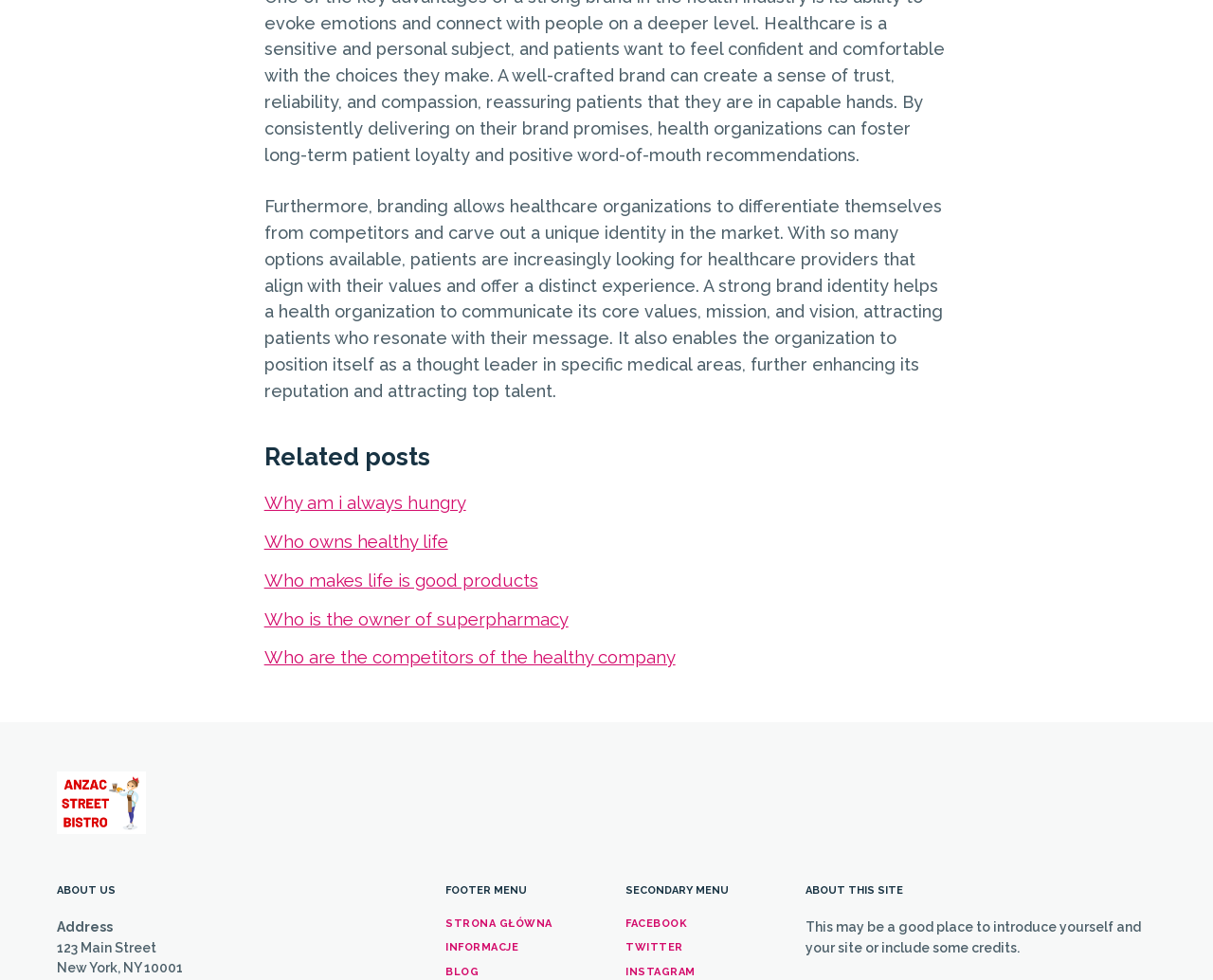Identify the bounding box coordinates for the element you need to click to achieve the following task: "Go to the BLOG page". Provide the bounding box coordinates as four float numbers between 0 and 1, in the form [left, top, right, bottom].

[0.367, 0.985, 0.395, 0.998]